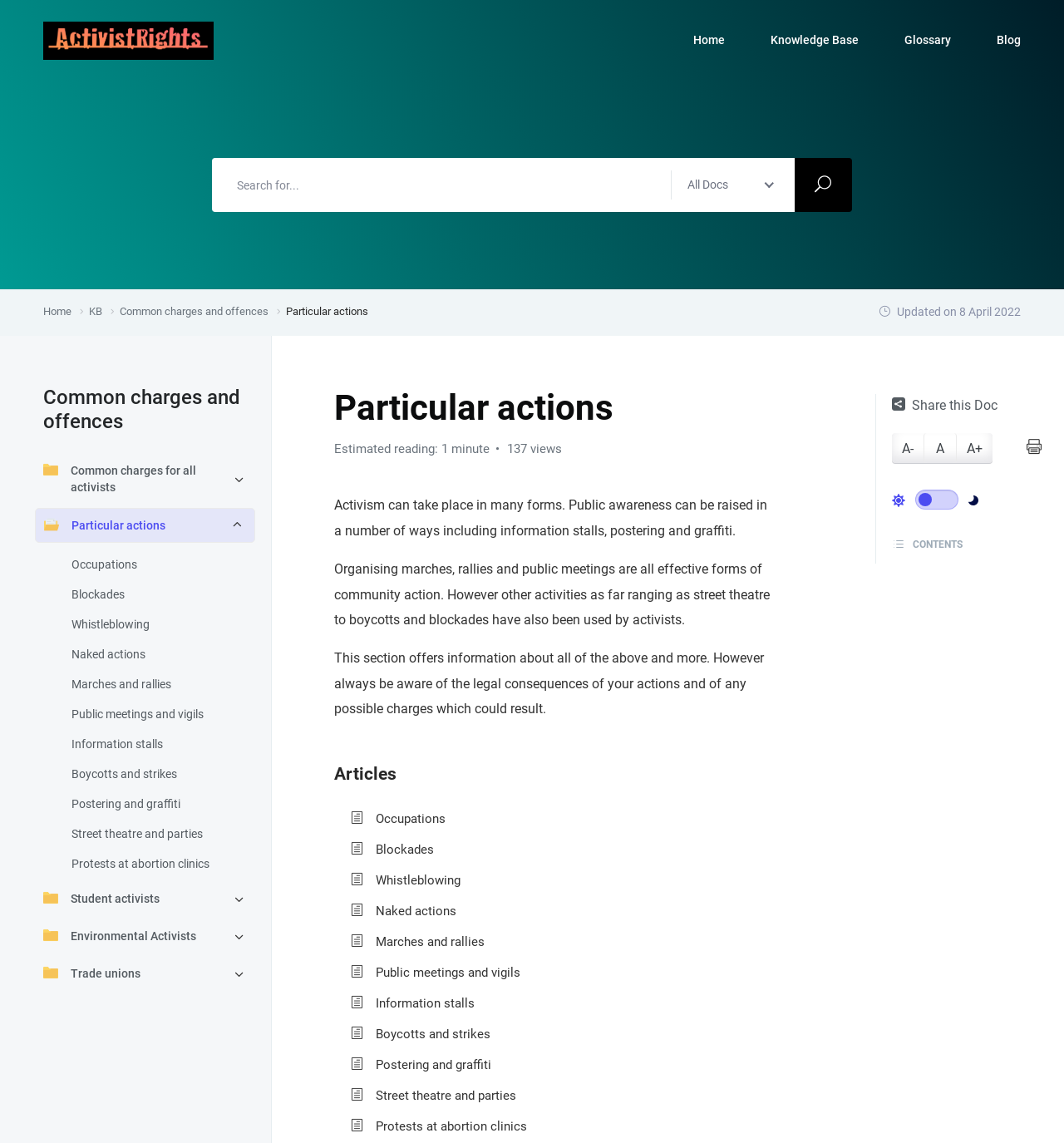Reply to the question below using a single word or brief phrase:
What is the update date of the webpage?

8 April 2022